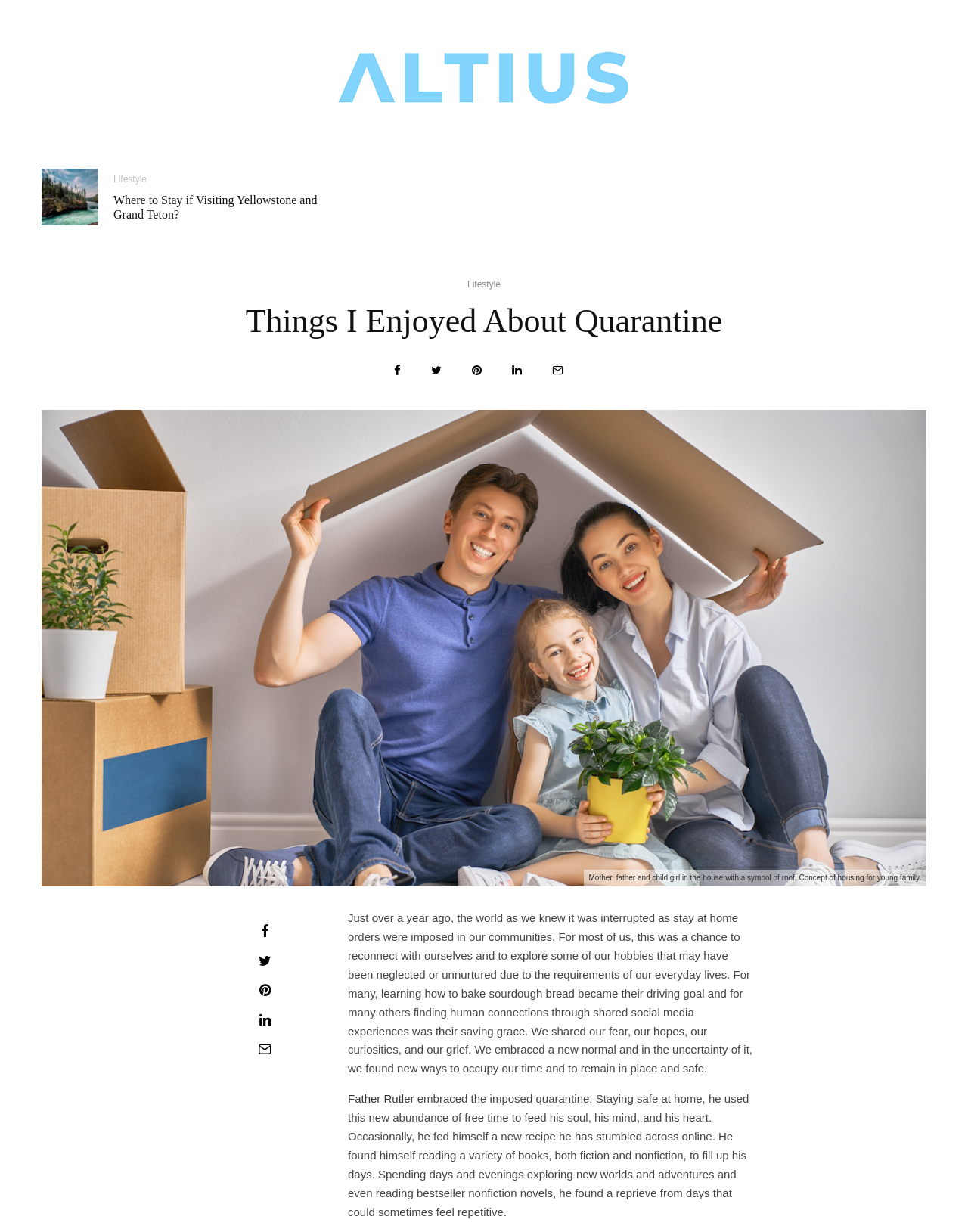Give a concise answer using one word or a phrase to the following question:
What is the topic of the first article?

Yellowstone National Park